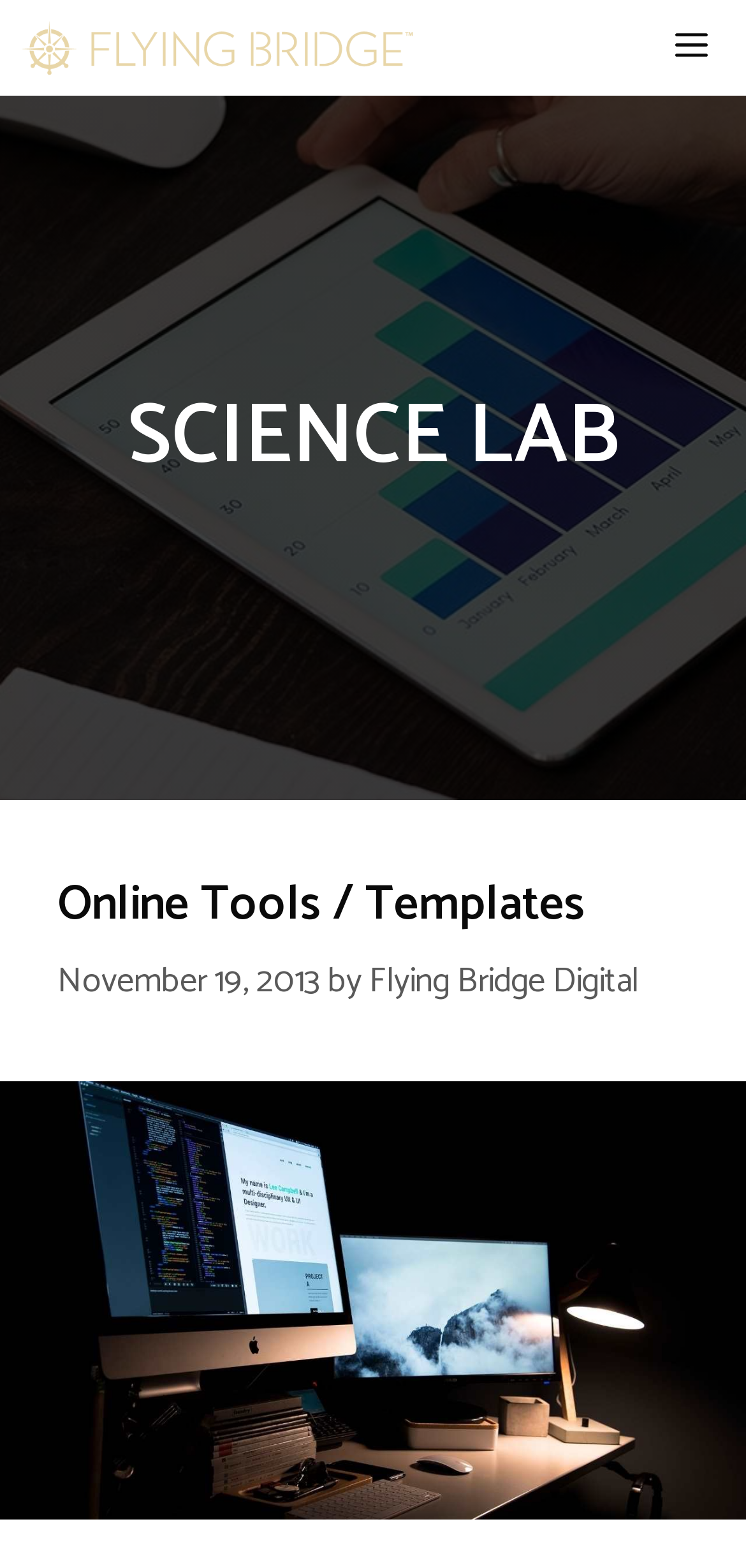What is the name of the author of the online tool or template?
Using the visual information, answer the question in a single word or phrase.

Flying Bridge Digital